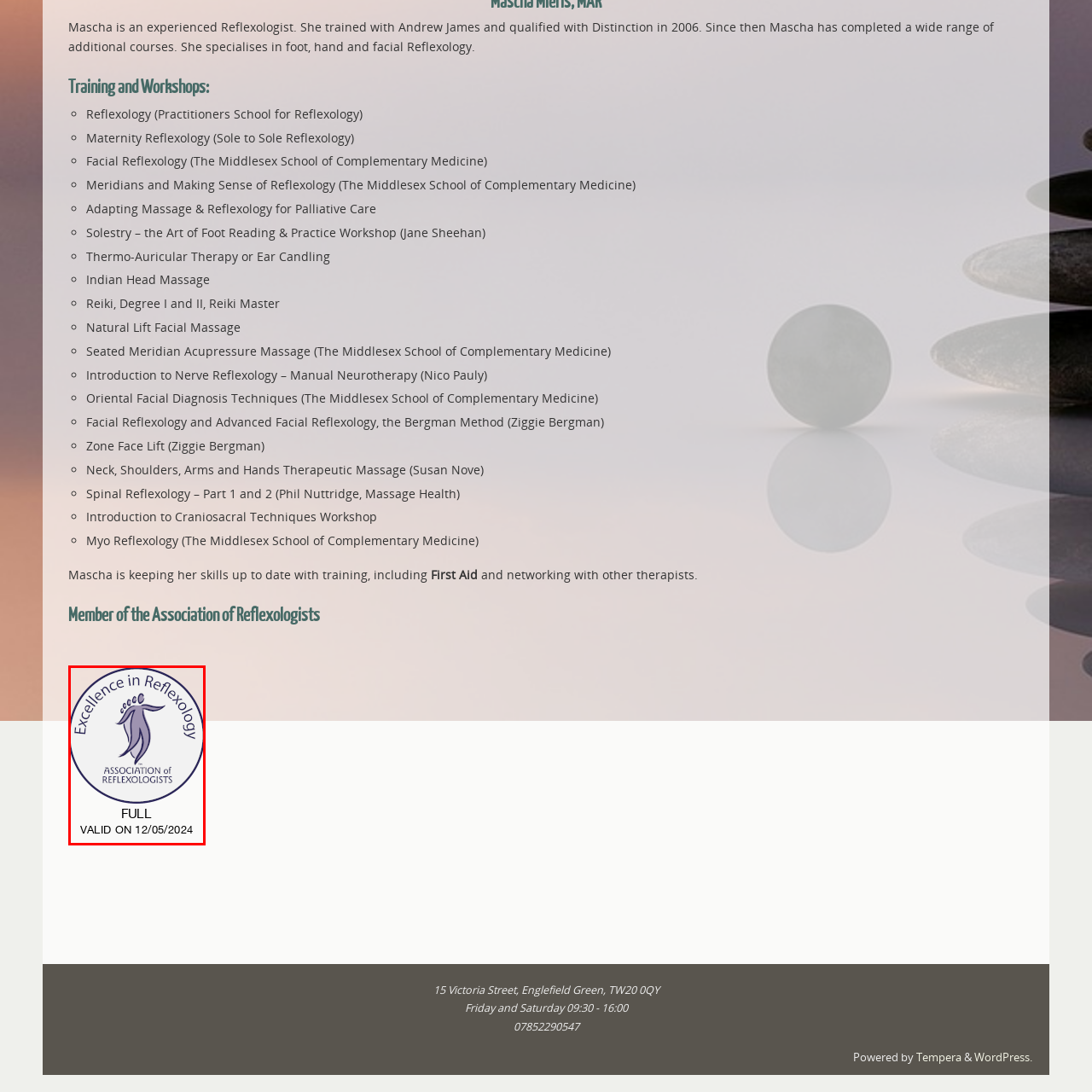Examine the portion within the green circle, What is the validity date of the certification badge? 
Reply succinctly with a single word or phrase.

12/05/2024